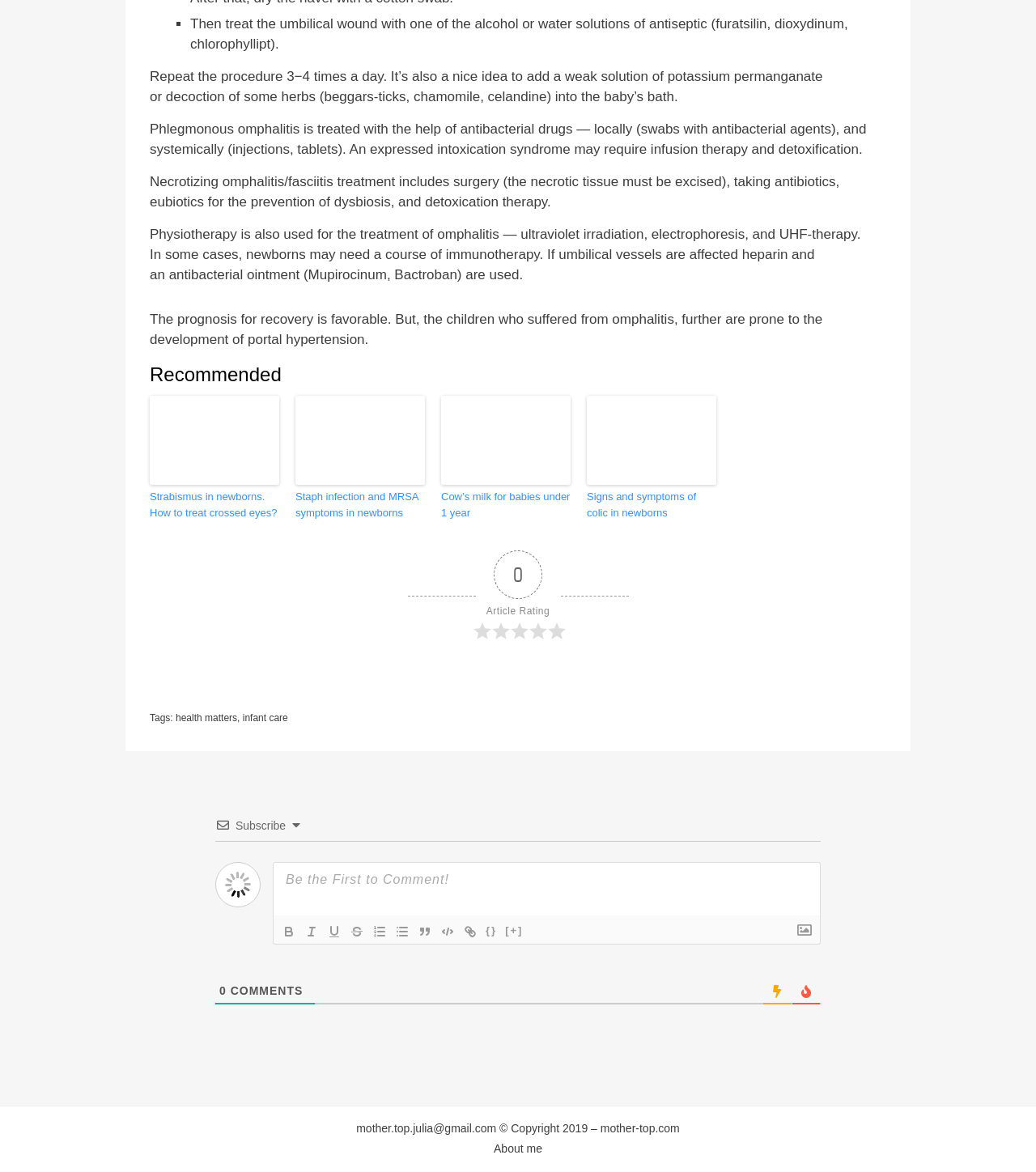Identify the bounding box coordinates for the region of the element that should be clicked to carry out the instruction: "Click the link to read about strabismus in newborns". The bounding box coordinates should be four float numbers between 0 and 1, i.e., [left, top, right, bottom].

[0.145, 0.337, 0.27, 0.413]